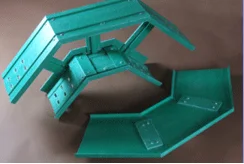What is the primary function of the cable protection system?
Please respond to the question with a detailed and well-explained answer.

The caption explains that the system is designed to support and protect cables, ensuring they remain secure in various environments, which is its primary function.